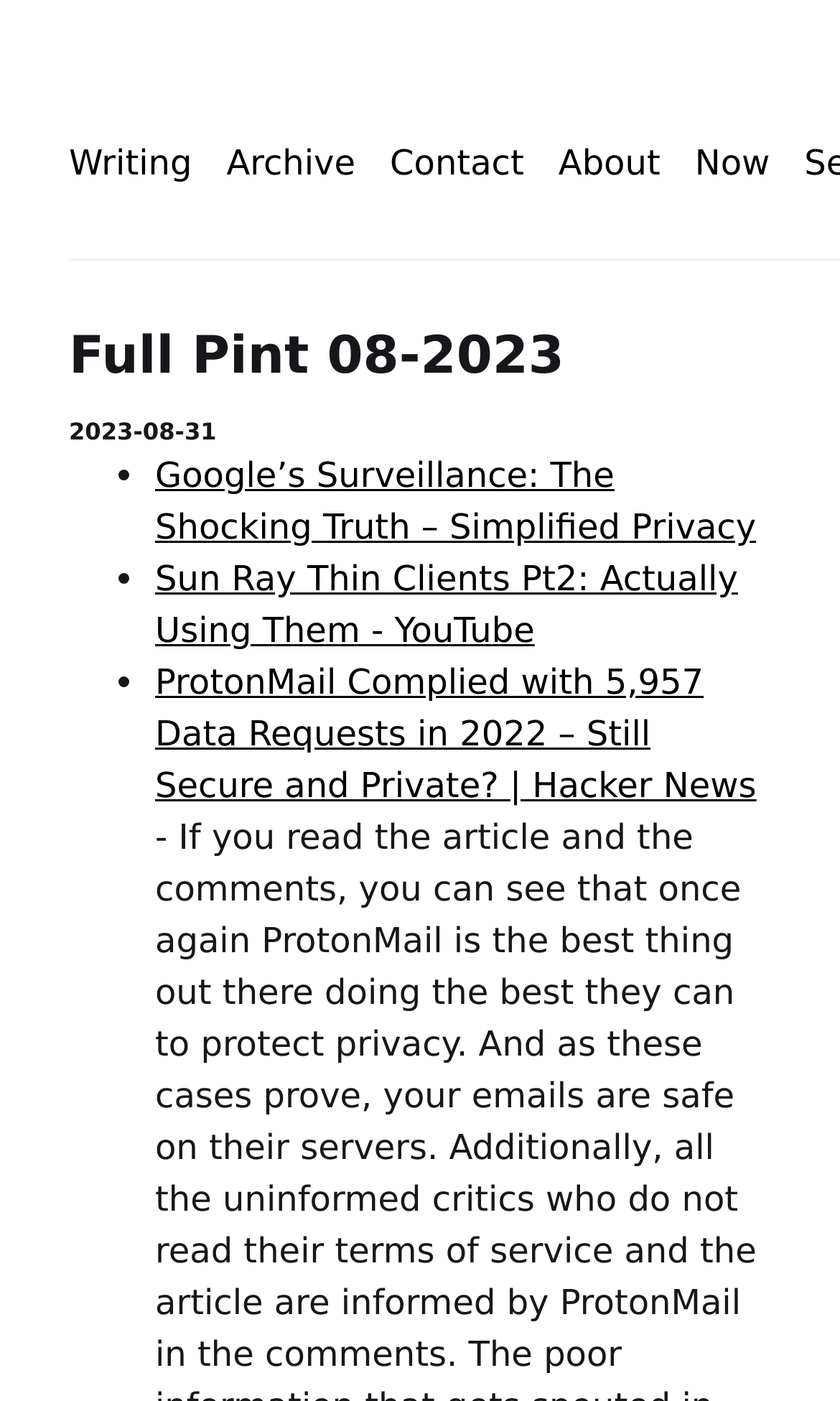Identify the coordinates of the bounding box for the element that must be clicked to accomplish the instruction: "Check the 'About' page".

[0.665, 0.101, 0.786, 0.131]